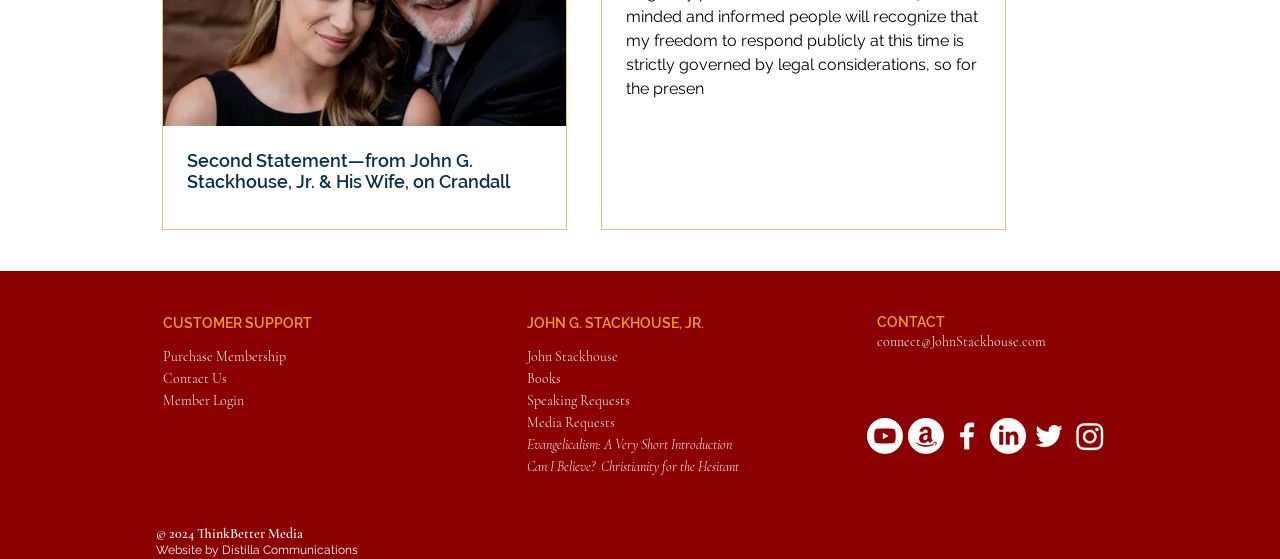Kindly provide the bounding box coordinates of the section you need to click on to fulfill the given instruction: "Check John G. Stackhouse, Jr.'s books".

[0.412, 0.663, 0.438, 0.693]